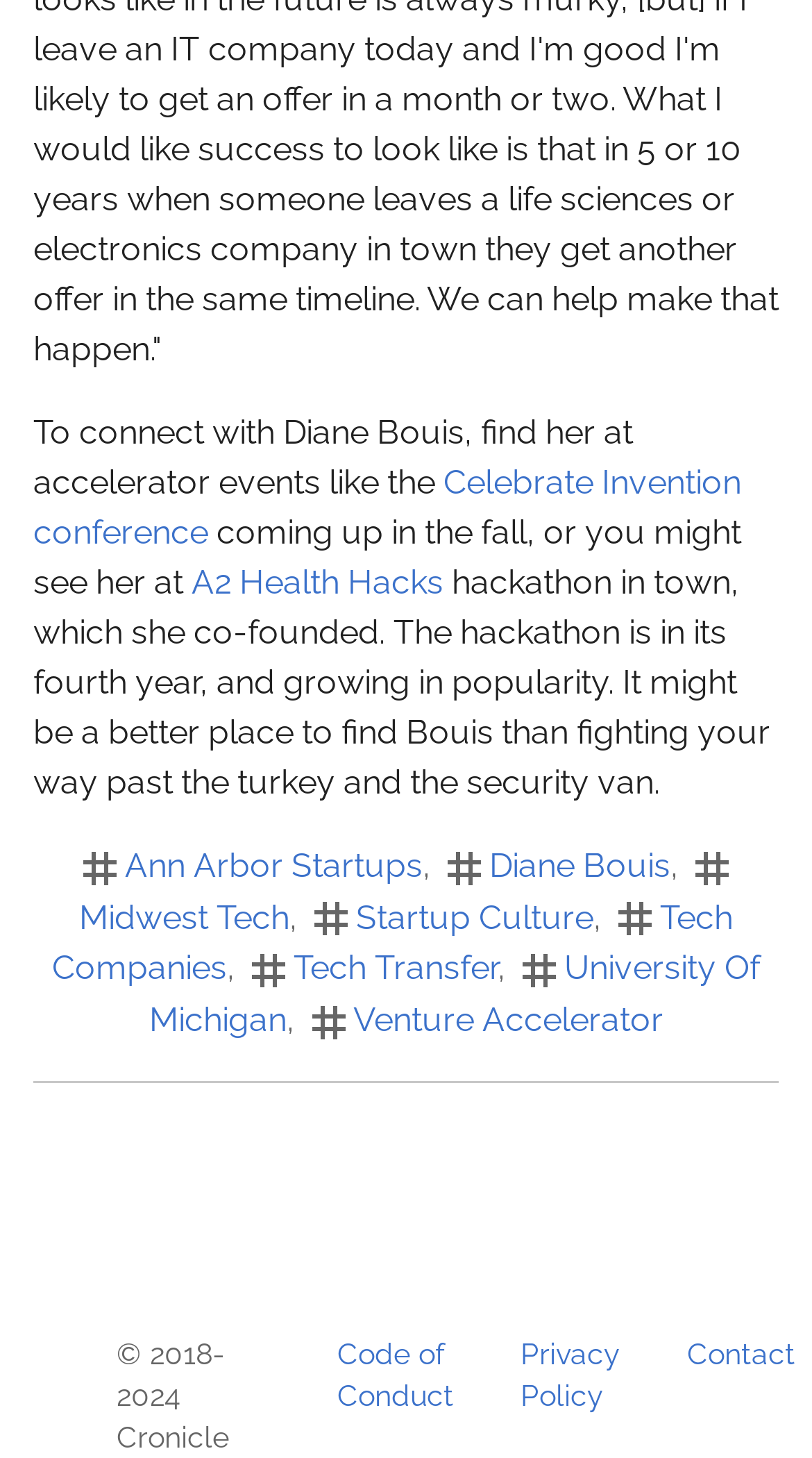Please examine the image and provide a detailed answer to the question: What is the name of the conference mentioned in the webpage?

The text mentions that Diane Bouis can be found at accelerator events like the Celebrate Invention conference, which is coming up in the fall.